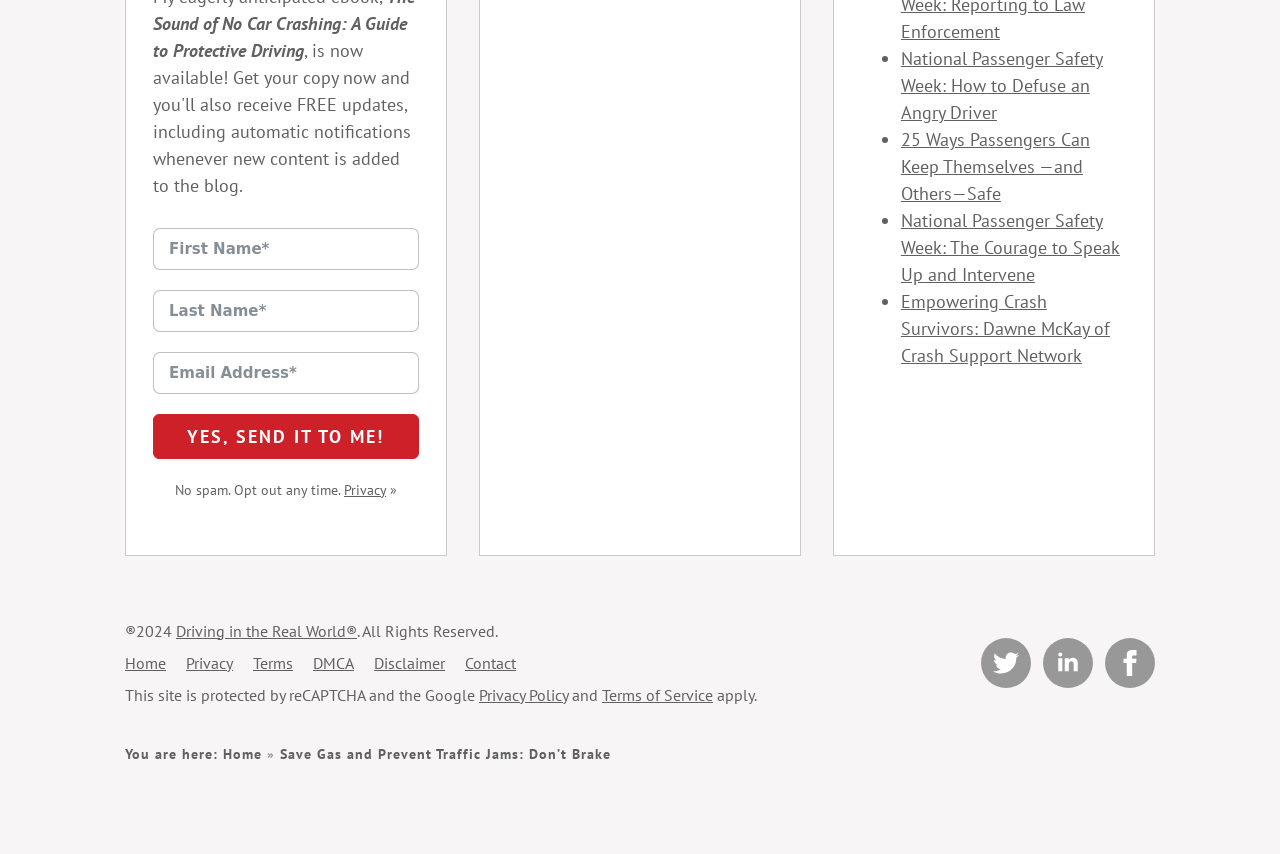Respond to the following query with just one word or a short phrase: 
What is the meaning of the '®' symbol?

Registered trademark